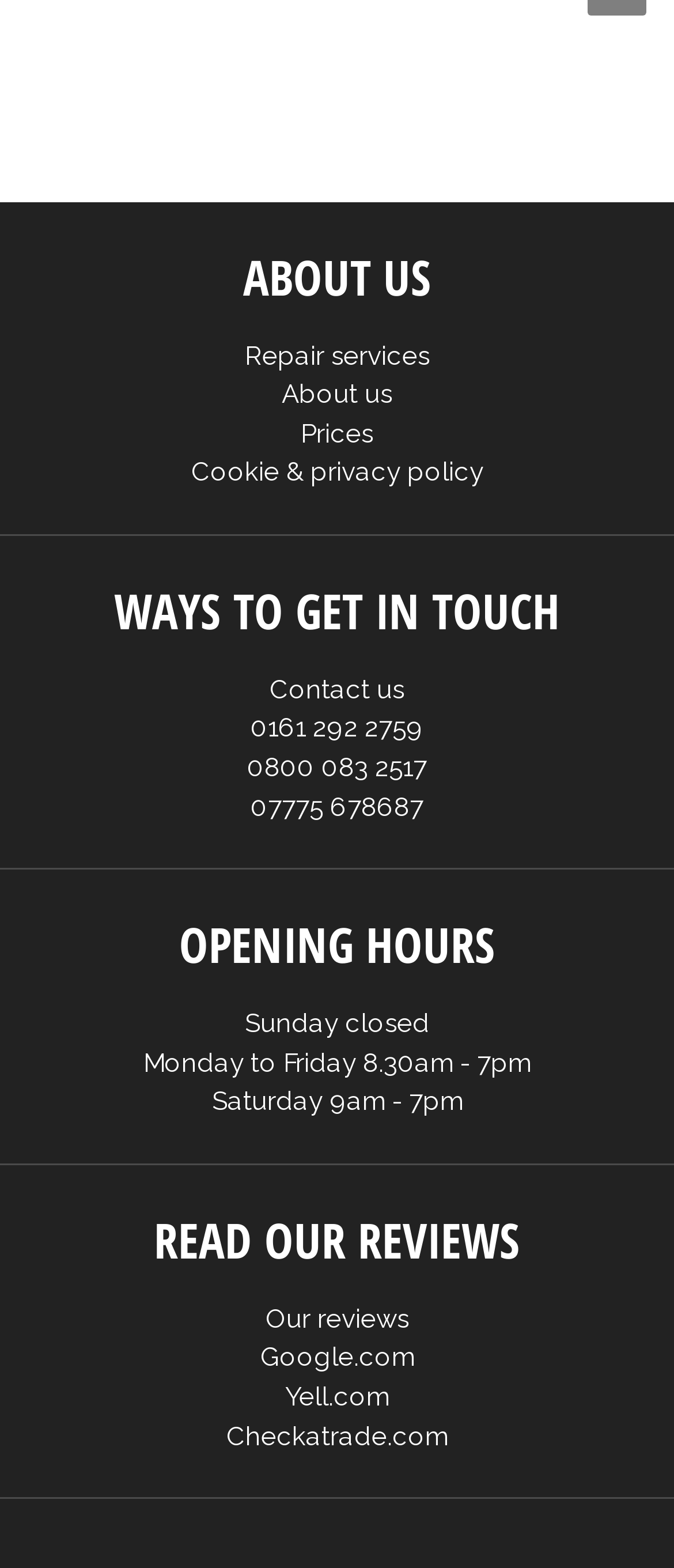Locate the bounding box coordinates of the area that needs to be clicked to fulfill the following instruction: "Check 'Opening Hours'". The coordinates should be in the format of four float numbers between 0 and 1, namely [left, top, right, bottom].

[0.0, 0.581, 1.0, 0.641]